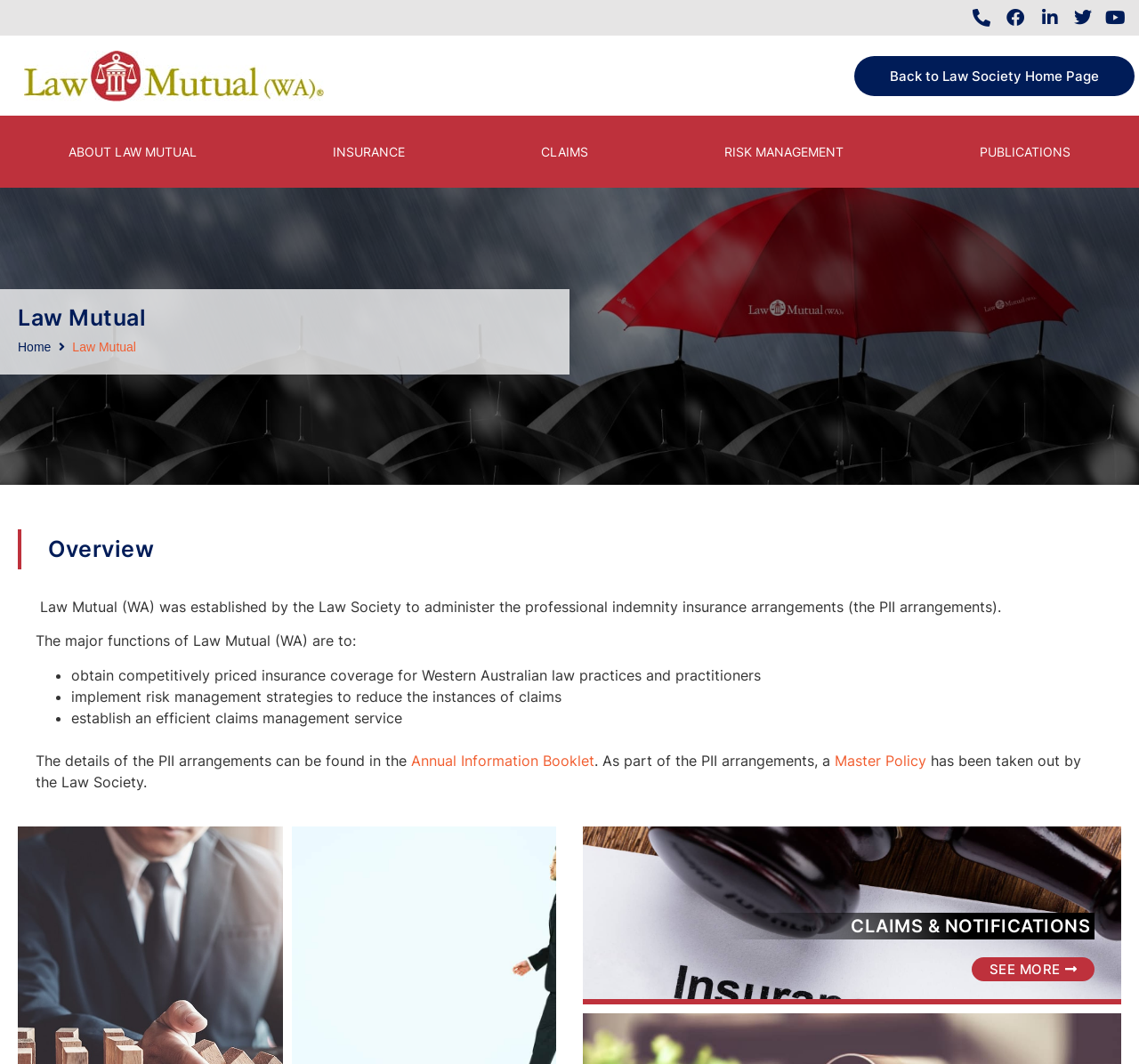Provide the bounding box coordinates, formatted as (top-left x, top-left y, bottom-right x, bottom-right y), with all values being floating point numbers between 0 and 1. Identify the bounding box of the UI element that matches the description: Master Policy

[0.733, 0.706, 0.813, 0.723]